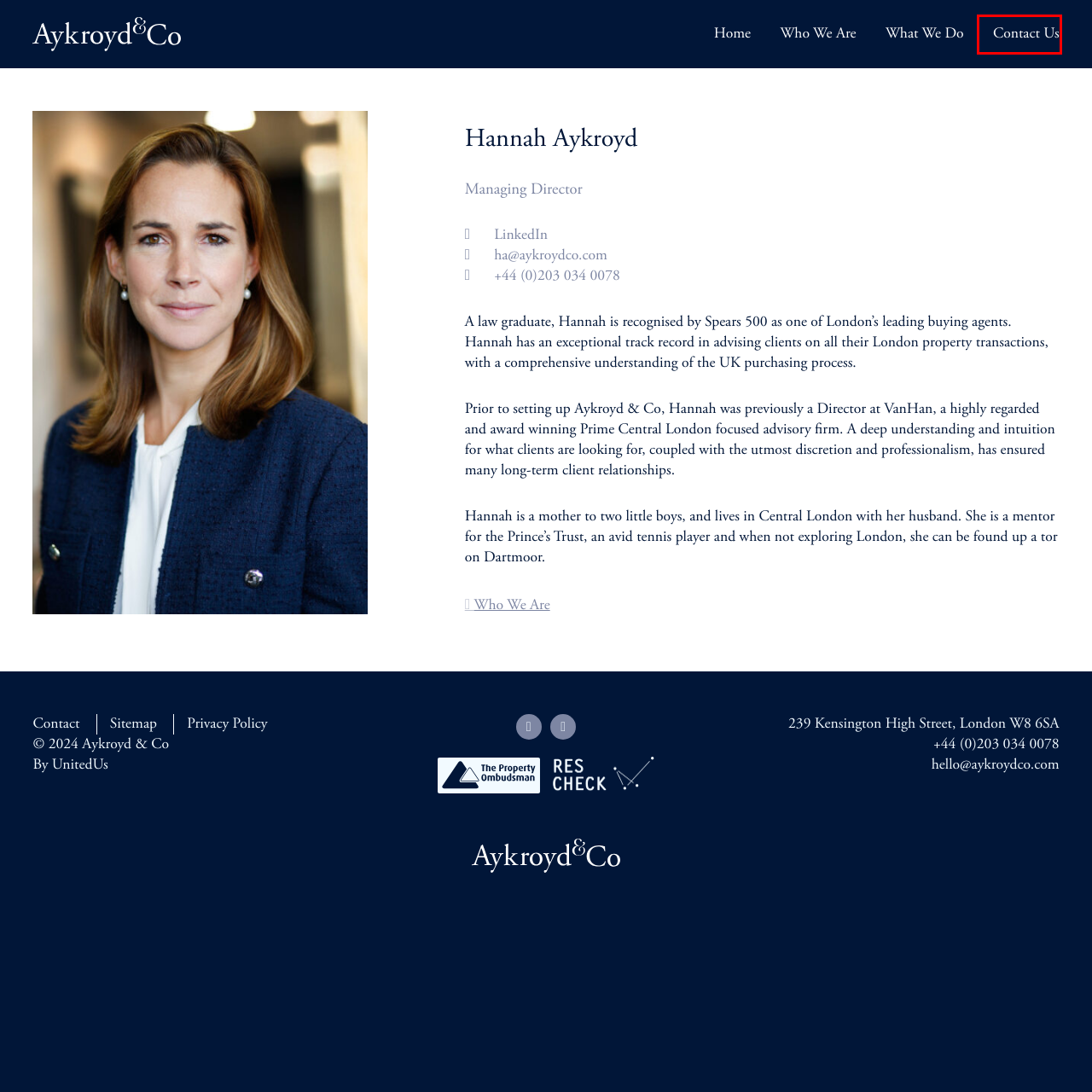You’re provided with a screenshot of a webpage that has a red bounding box around an element. Choose the best matching webpage description for the new page after clicking the element in the red box. The options are:
A. What We Do - Aykroyd & Co
B. Who We Are - Aykroyd & Co
C. Contact - Aykroyd & Co
D. UnitedUs + Brands That Unite People, Purpose and Potential
E. 领英企业服务
F. Sitemap - Aykroyd & Co
G. Aykroyd & Co - Experts in buying property in Prime Central London
H. Privacy Policy - Aykroyd & Co

C